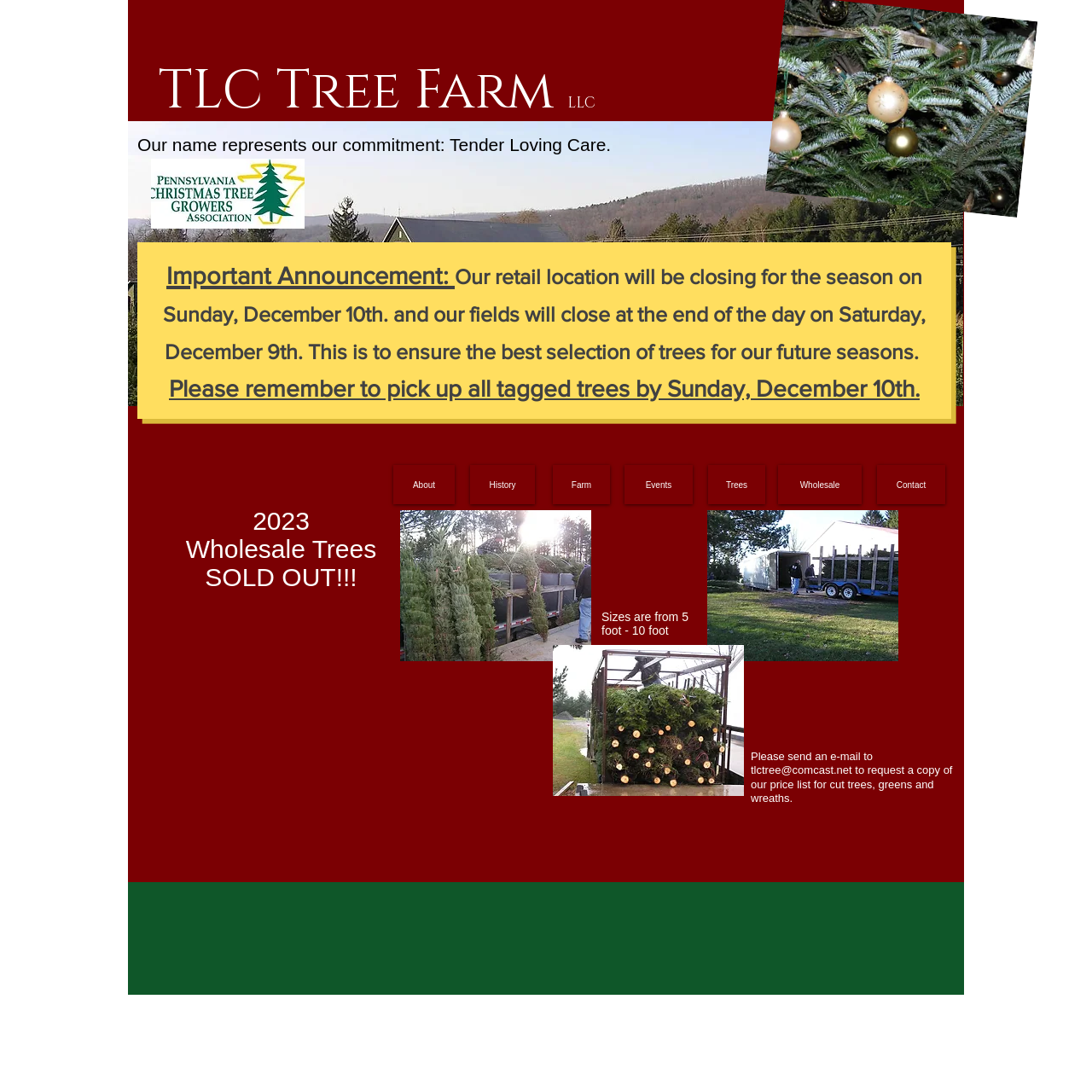How can customers request a price list?
Utilize the image to construct a detailed and well-explained answer.

The webpage provides instructions on how to request a price list, which involves sending an email to the specified email address, tlctree@comcast.net, indicating that customers can obtain the price list by following this step.